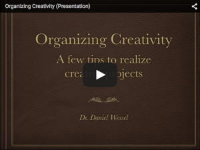What is the central element in the image?
Please provide a comprehensive answer based on the contents of the image.

The caption states that a play button is centrally placed in the image, suggesting that this is a video presentation.